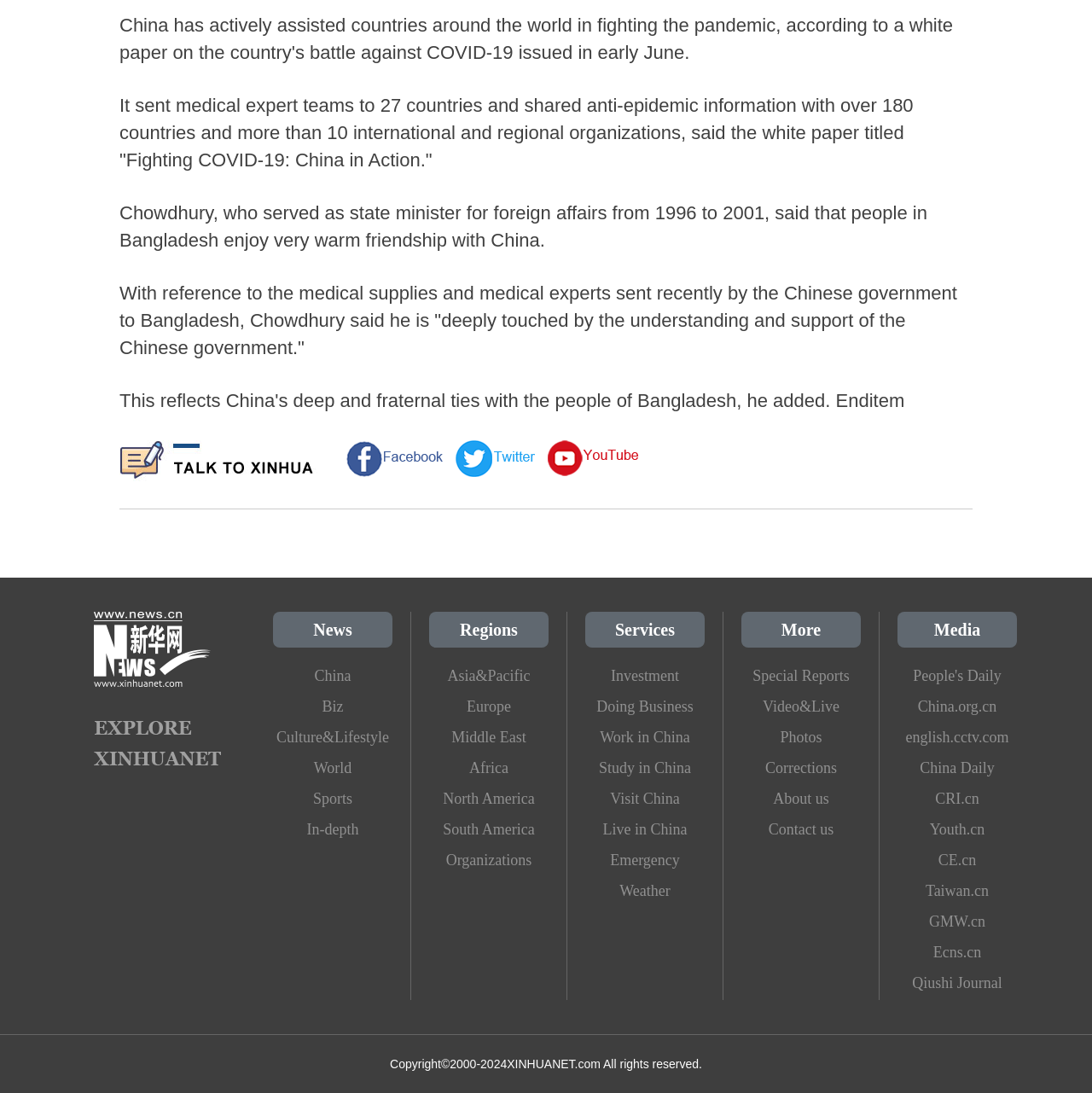What are the services provided by this website?
Please craft a detailed and exhaustive response to the question.

The services provided by this website can be determined by looking at the links under the 'Services' StaticText element, which include 'Investment', 'Doing Business', 'Work in China', 'Study in China', 'Visit China', 'Live in China', 'Emergency', and 'Weather'.